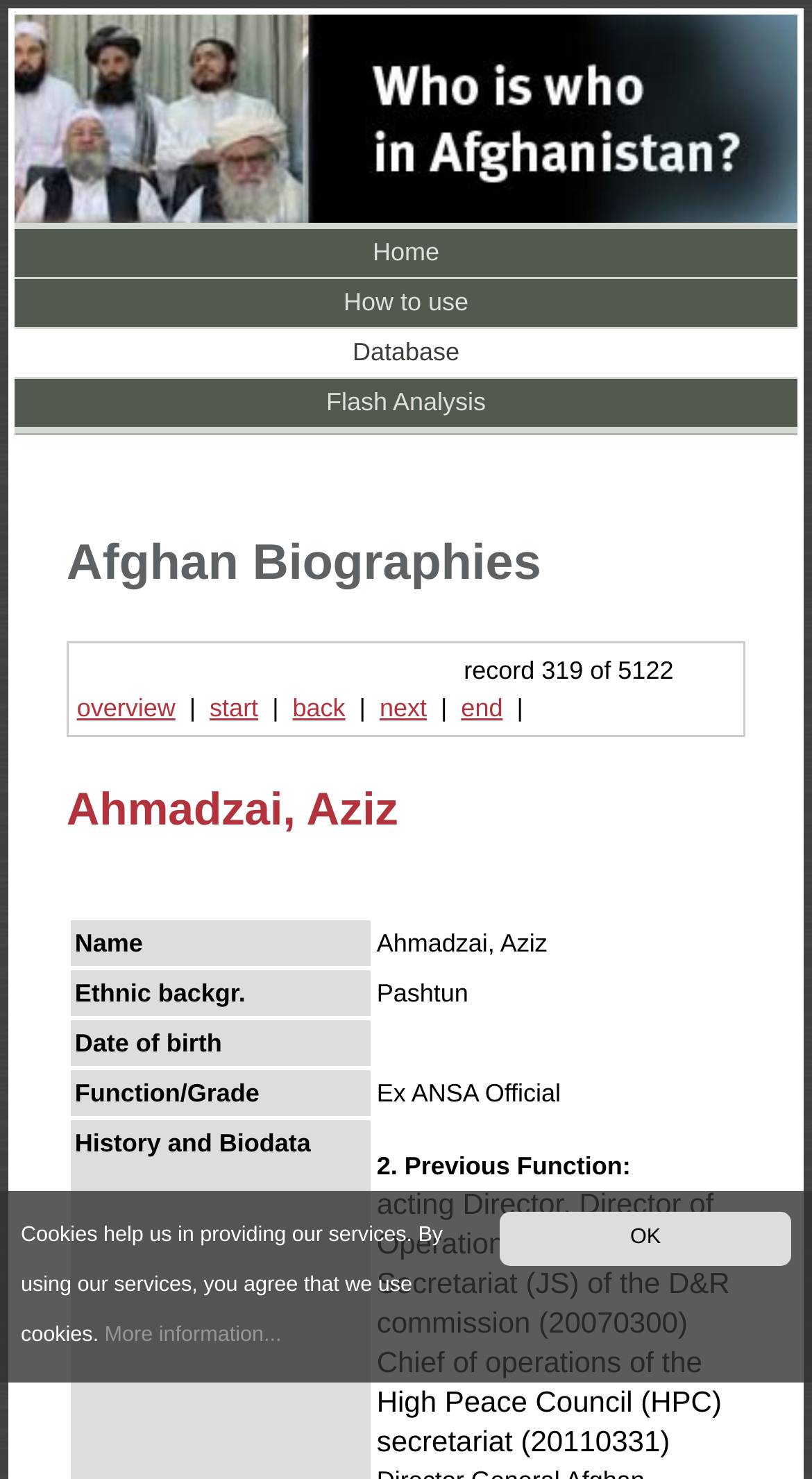Can you find the bounding box coordinates for the element that needs to be clicked to execute this instruction: "go to next page"? The coordinates should be given as four float numbers between 0 and 1, i.e., [left, top, right, bottom].

[0.467, 0.469, 0.526, 0.489]